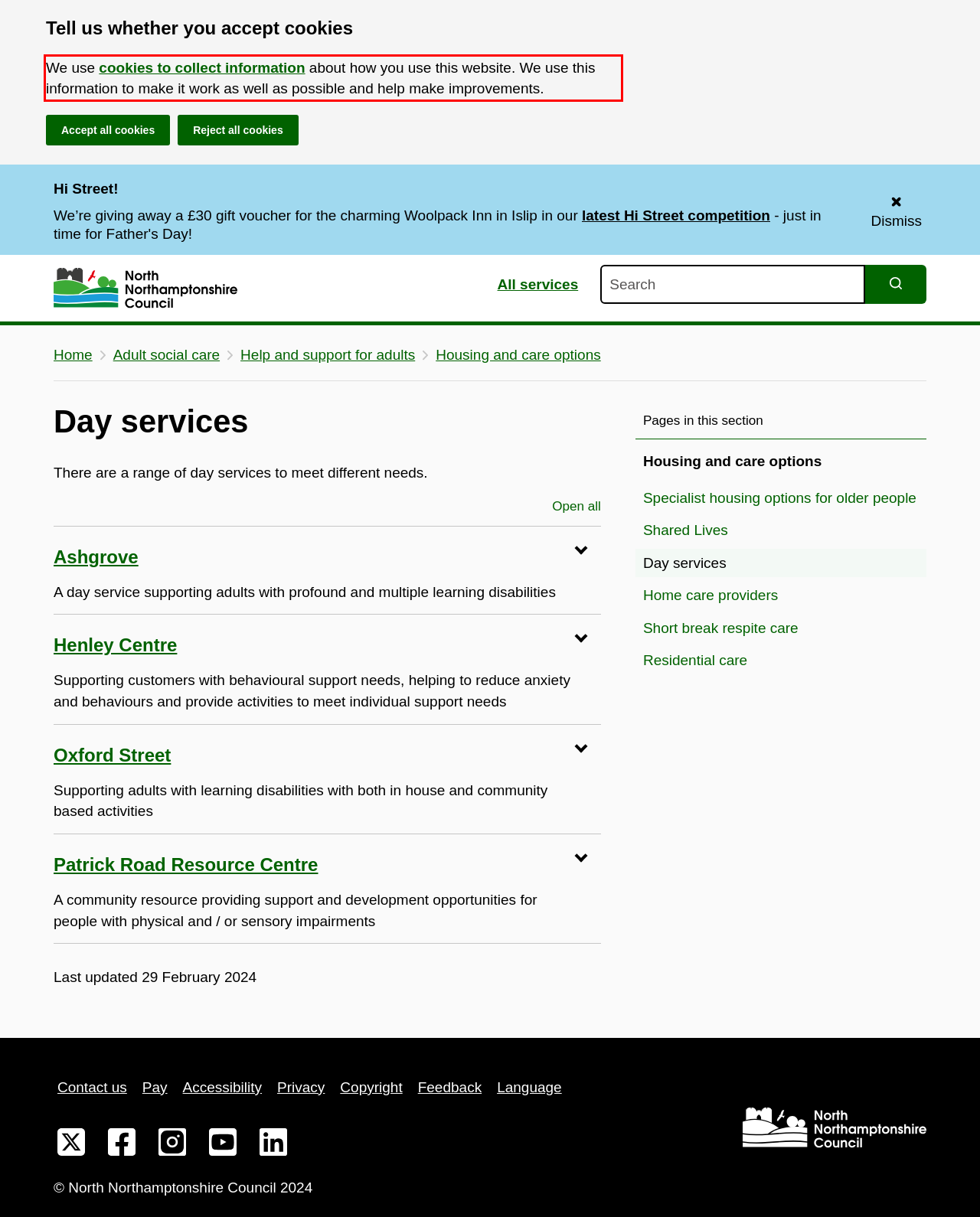Given a screenshot of a webpage with a red bounding box, extract the text content from the UI element inside the red bounding box.

We use cookies to collect information about how you use this website. We use this information to make it work as well as possible and help make improvements.